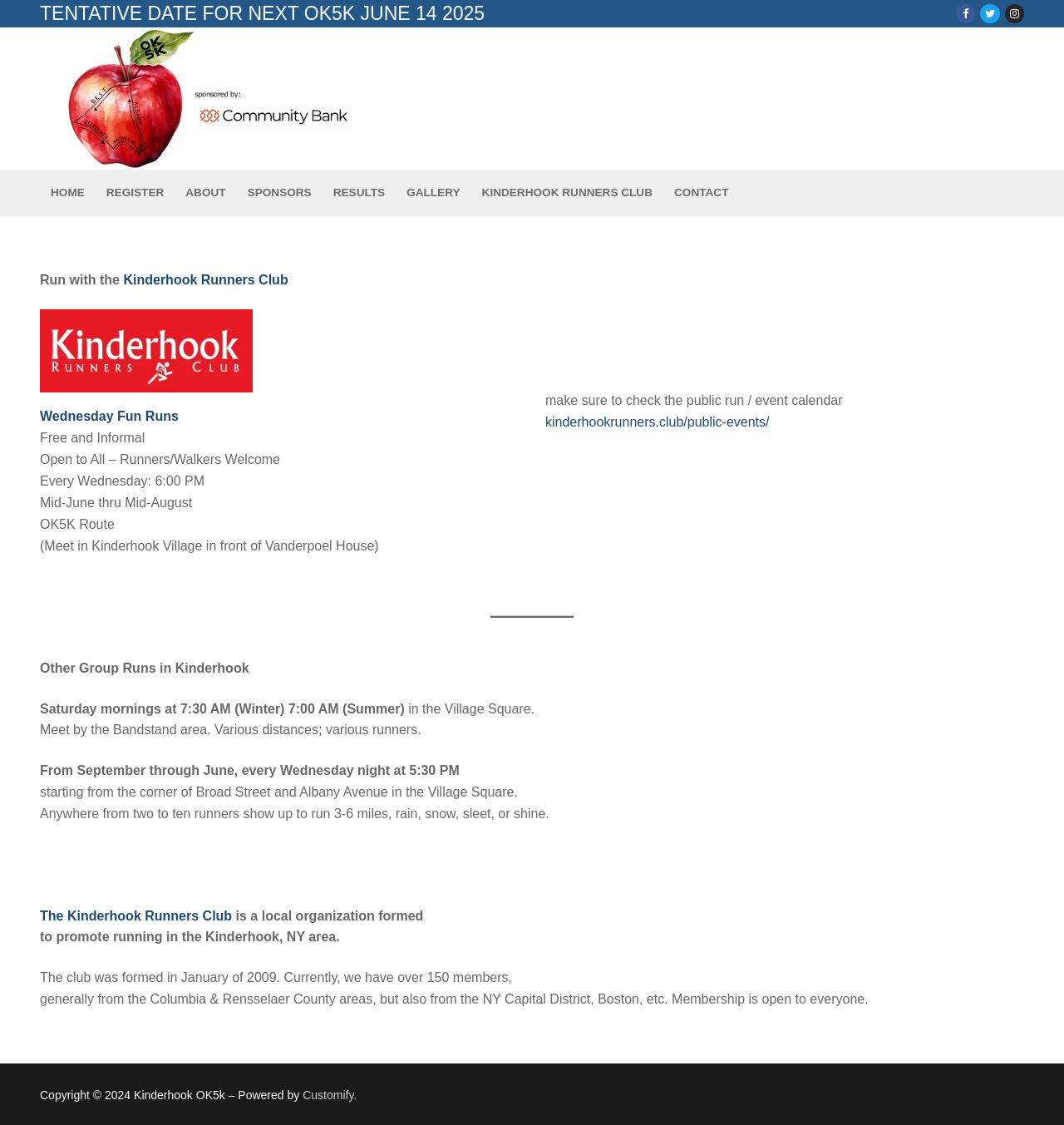Please determine the bounding box coordinates of the element's region to click for the following instruction: "Visit the Kinderhook OK5k homepage".

[0.038, 0.157, 0.09, 0.185]